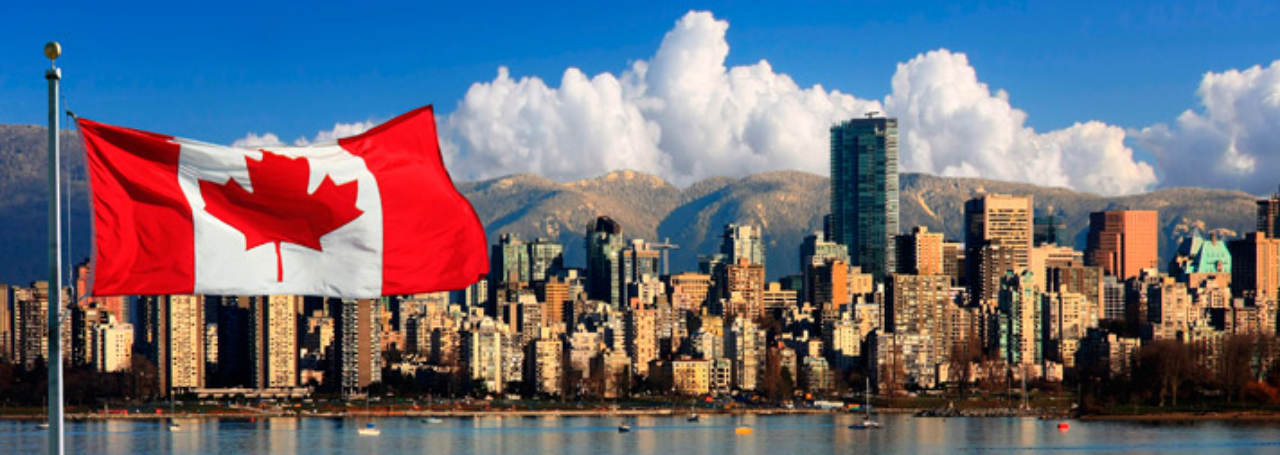What is the location of the scene?
Based on the screenshot, provide a one-word or short-phrase response.

Vancouver